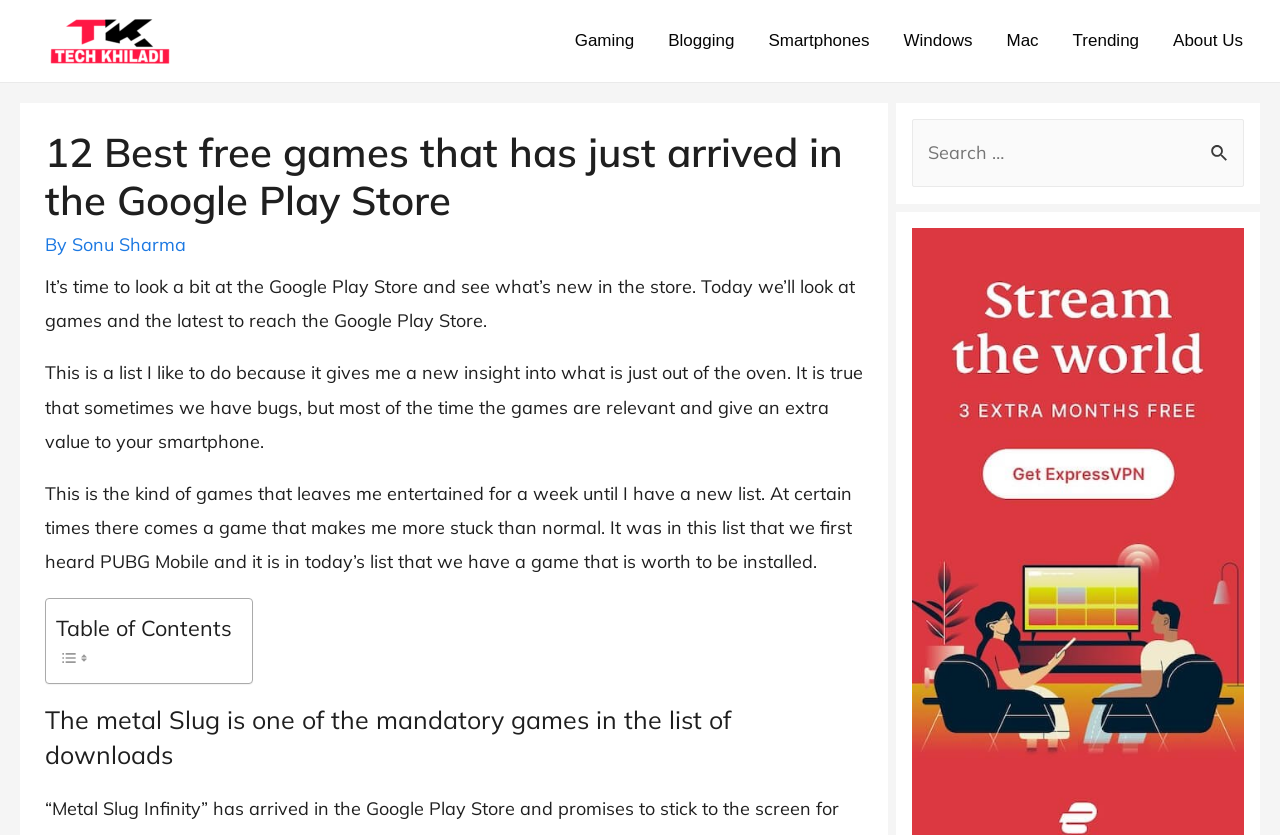Explain in detail what is displayed on the webpage.

The webpage is about the latest free games available on the Google Play Store. At the top, there is a logo and a link to "Tech Khiladi" on the left, and a navigation menu on the right with links to various categories such as "Gaming", "Blogging", "Smartphones", and more.

Below the navigation menu, there is a header section with a heading that reads "12 Best free games that has just arrived in the Google Play Store". The author of the article, "Sonu Sharma", is mentioned below the heading. The article's introduction is divided into three paragraphs, which discuss the author's enthusiasm for exploring new games on the Google Play Store and how this list provides an insight into the latest games available.

Following the introduction, there is a table of contents section with two small images. The main content of the webpage is divided into sections, with headings that describe each game, such as "The metal Slug is one of the mandatory games in the list of downloads". 

On the right side of the webpage, there is a search bar with a search button and an image of a magnifying glass. Below the search bar, there is a promotional link to "Nord VPN 70% off".